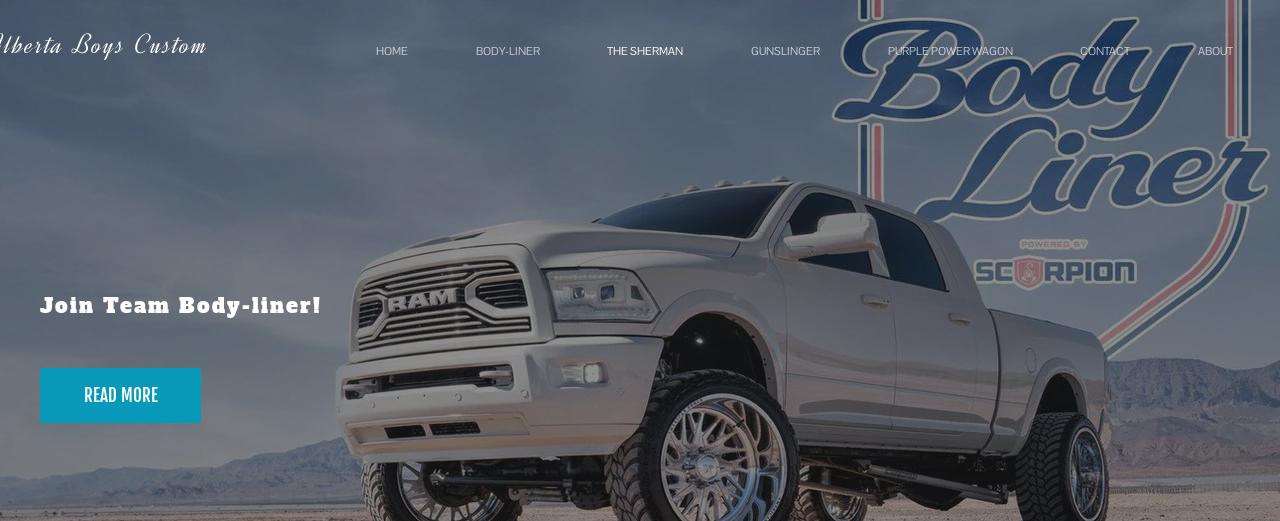Describe all the elements and aspects of the image comprehensively.

The image prominently features a striking custom truck parked against a stunning backdrop of mountains and clear blue sky, emphasizing its rugged design and powerful presence. The truck, clad in a sleek silver finish, showcases bold features such as oversized wheels and a stylish front grille, with the brand name "RAM" visibly displayed. Overlaying the image is a vibrant logo reading "Body Liner," complemented by the phrase "Join Team Body-liner!" in bold text, inviting viewers to engage further. A blue button labeled "READ MORE" encourages exploration of additional details, enhancing the interactive nature of the webpage dedicated to custom vehicle offerings. This captivating visual serves as an eye-catching gateway to the world of Alberta Boys Custom, where high-performance meets style.